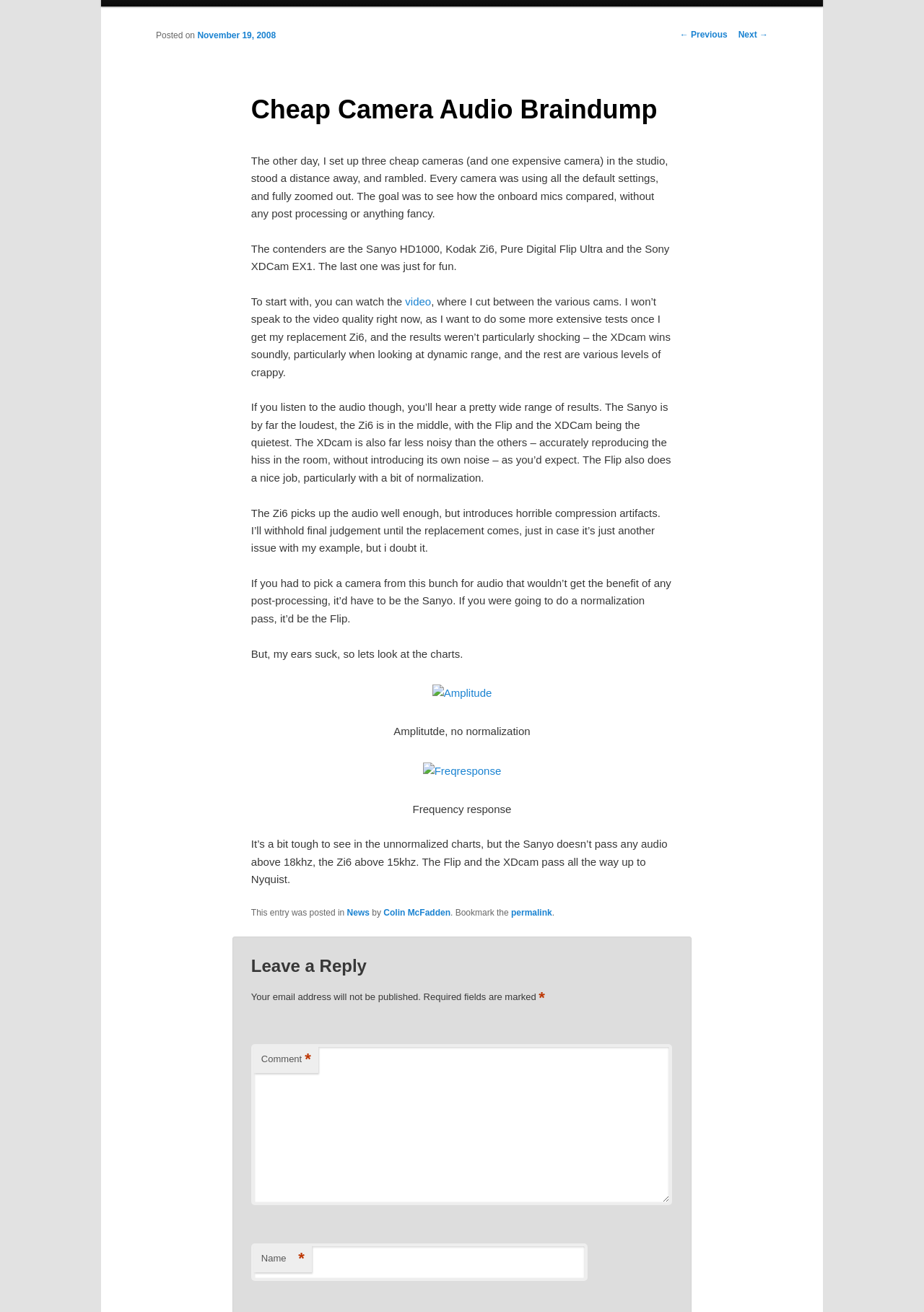From the element description video, predict the bounding box coordinates of the UI element. The coordinates must be specified in the format (top-left x, top-left y, bottom-right x, bottom-right y) and should be within the 0 to 1 range.

[0.439, 0.225, 0.467, 0.234]